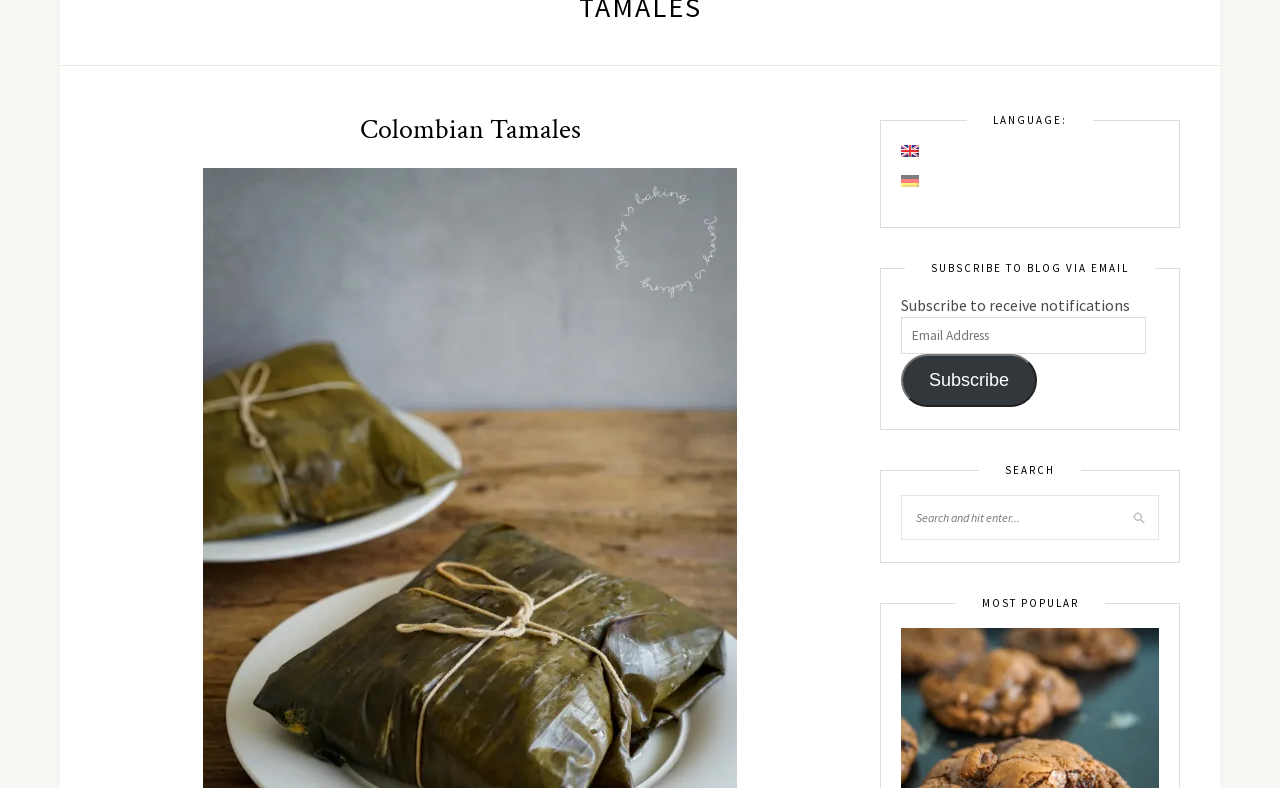From the element description: "Subscribe", extract the bounding box coordinates of the UI element. The coordinates should be expressed as four float numbers between 0 and 1, in the order [left, top, right, bottom].

[0.704, 0.449, 0.81, 0.516]